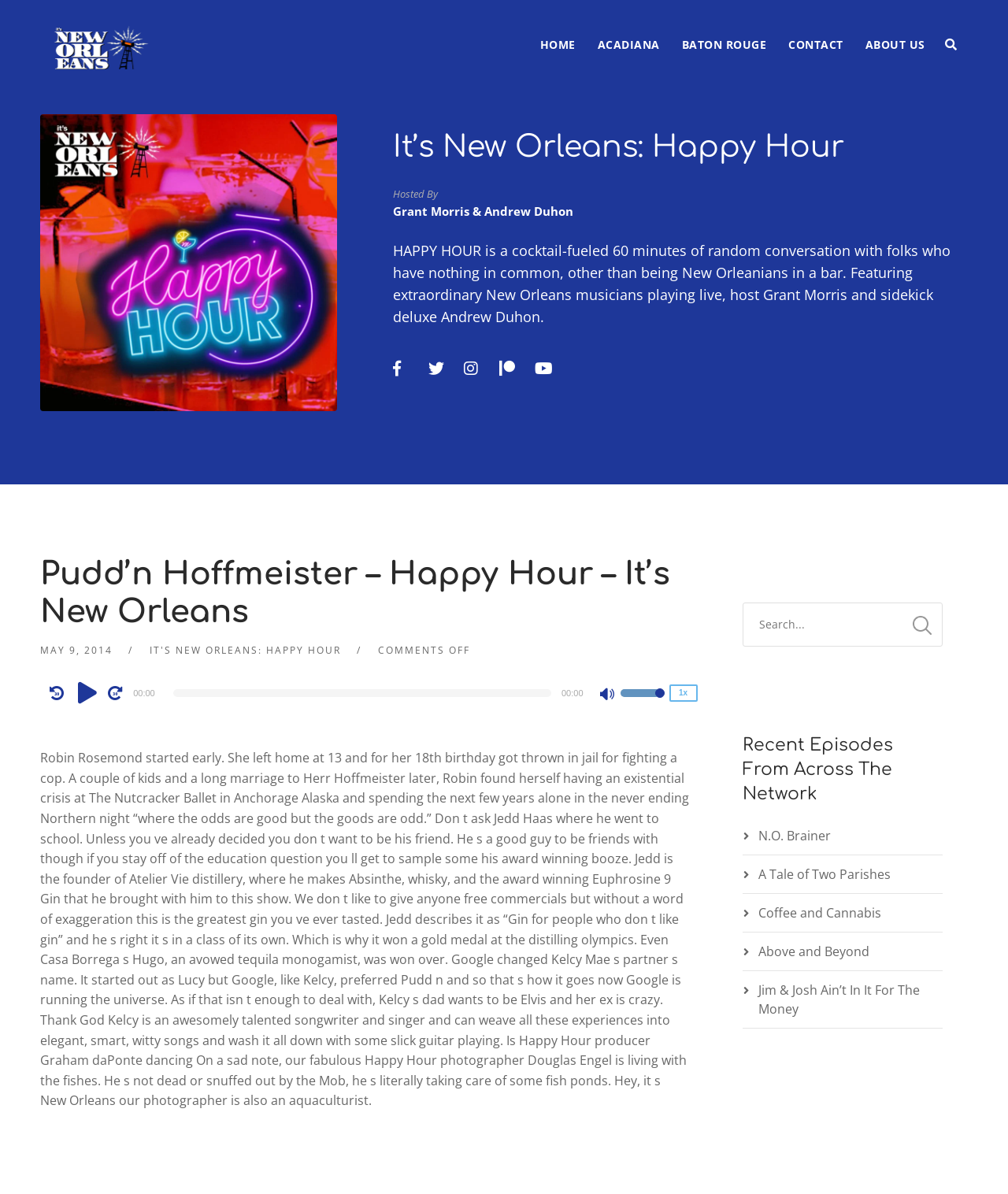Determine the bounding box coordinates of the region that needs to be clicked to achieve the task: "Follow It's New Orleans on Facebook".

[0.39, 0.302, 0.413, 0.315]